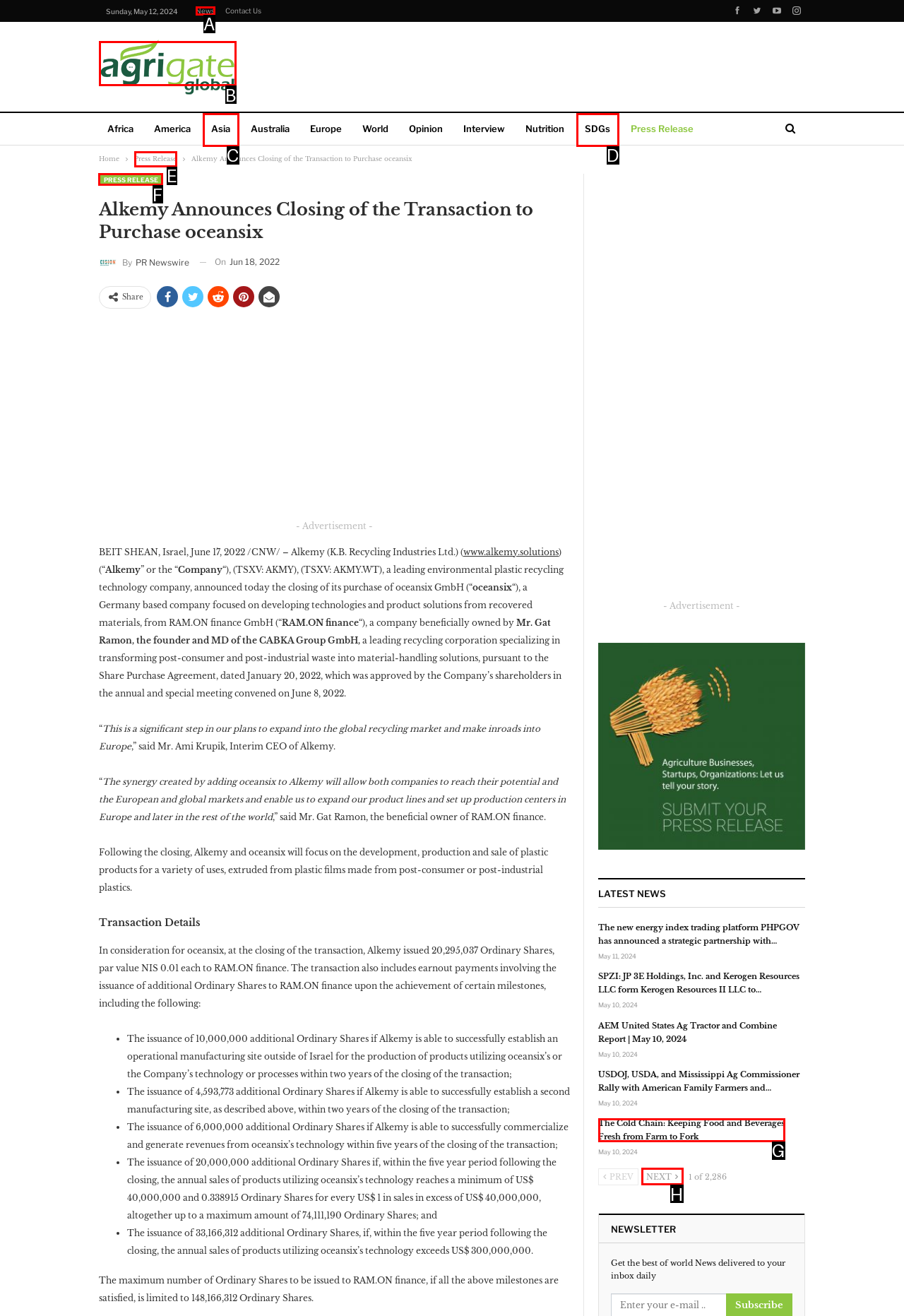Select the correct UI element to click for this task: Click on the 'PRESS RELEASE' link.
Answer using the letter from the provided options.

F